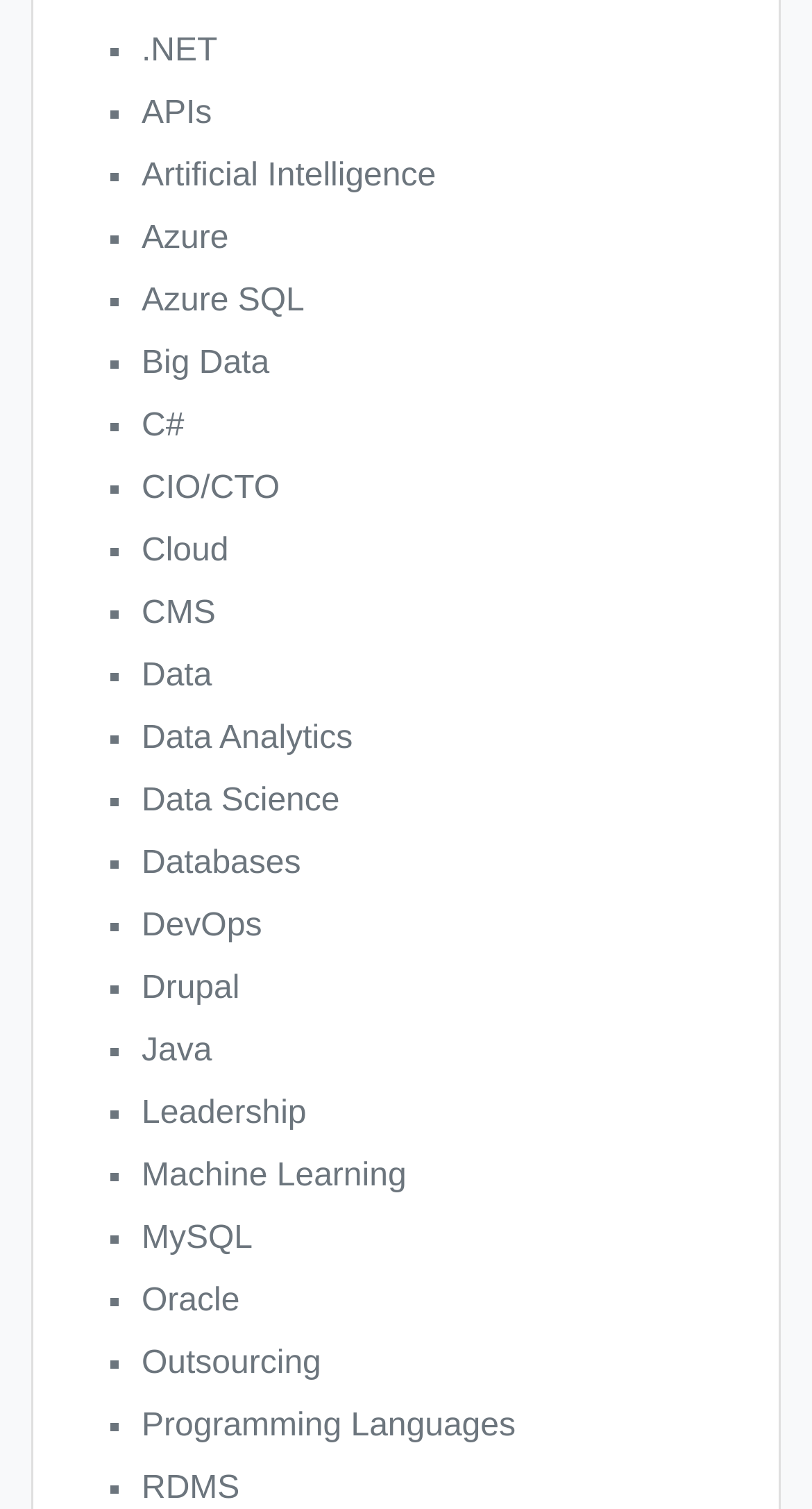What is the topic related to 'Azure SQL'?
Provide a concise answer using a single word or phrase based on the image.

Databases